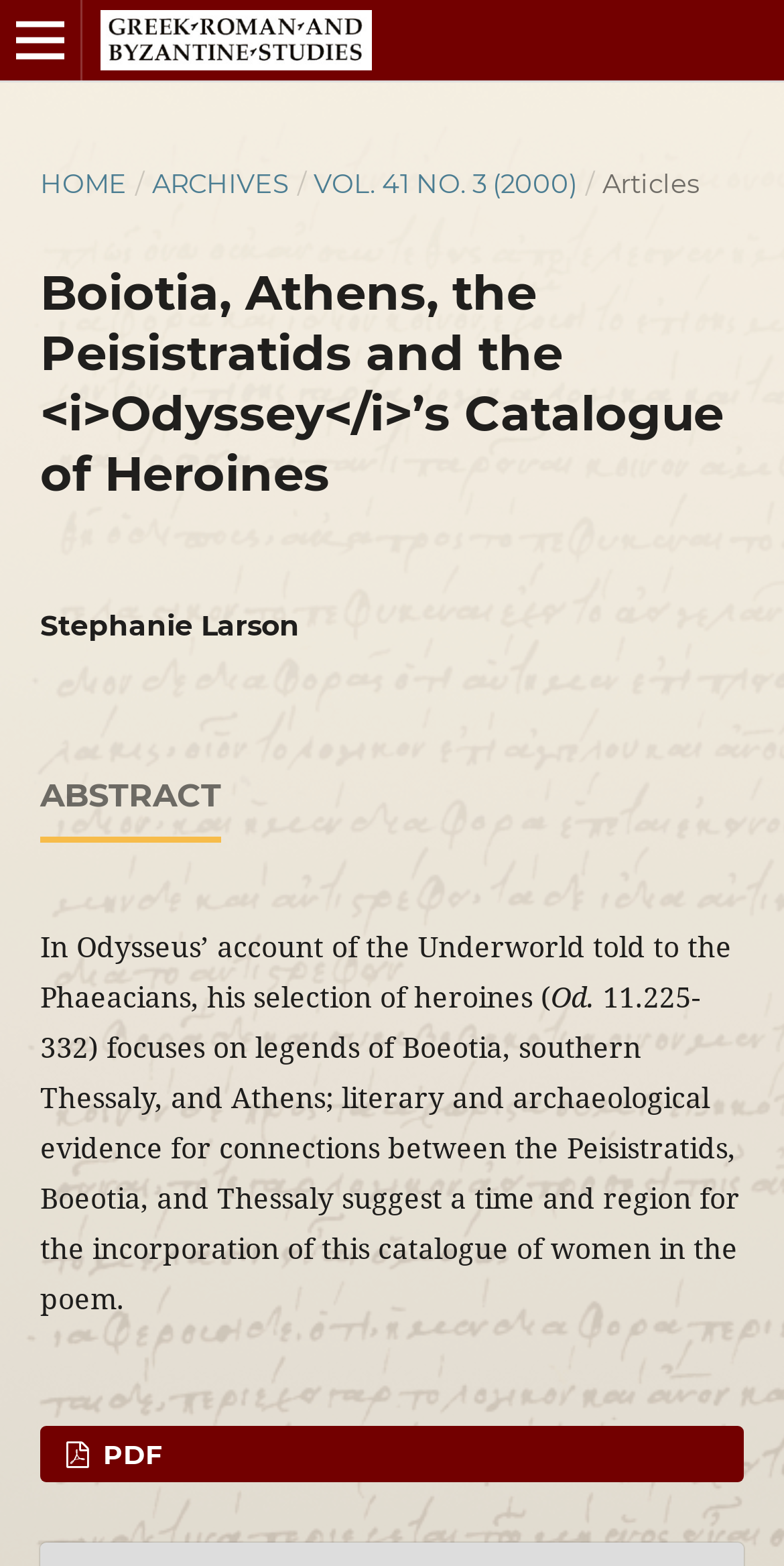Answer this question using a single word or a brief phrase:
What is the format of the article available for download?

PDF